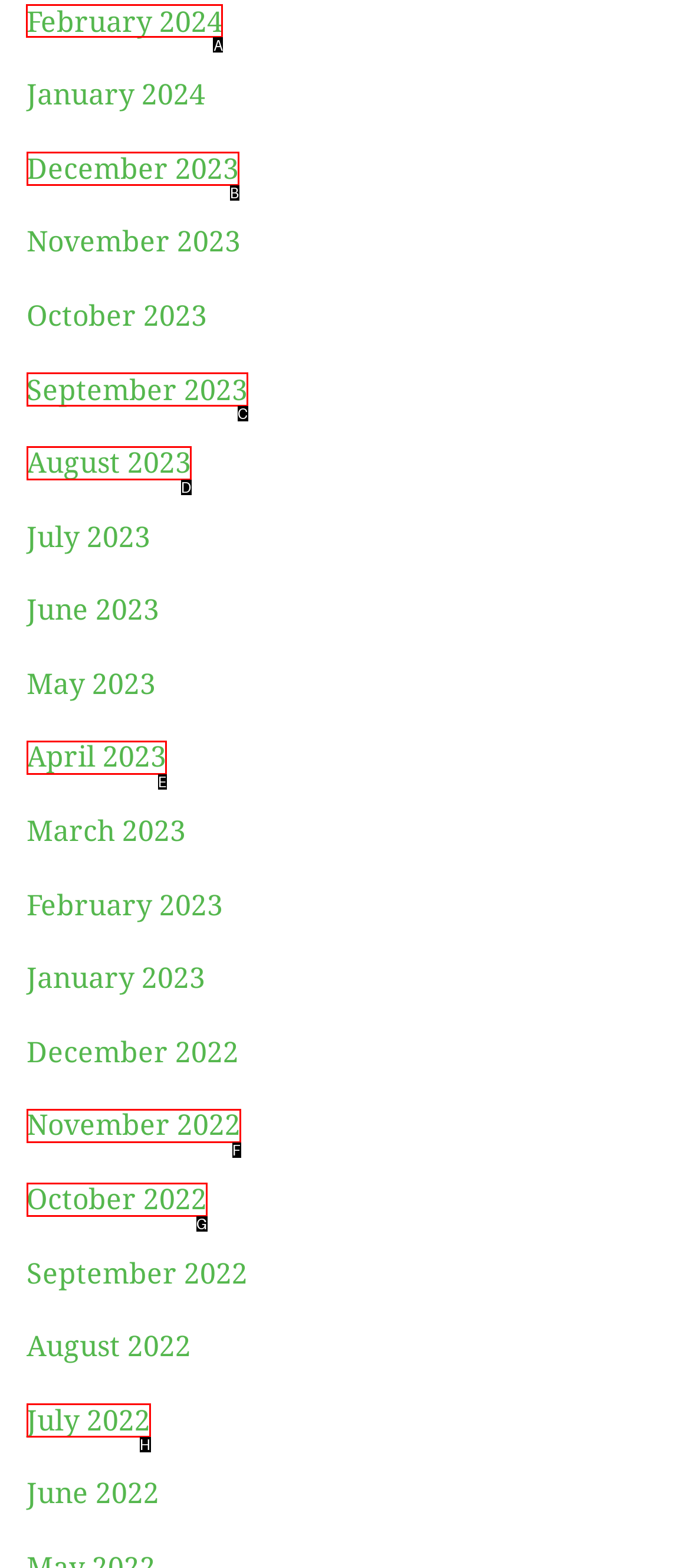Identify the appropriate lettered option to execute the following task: view February 2024
Respond with the letter of the selected choice.

A